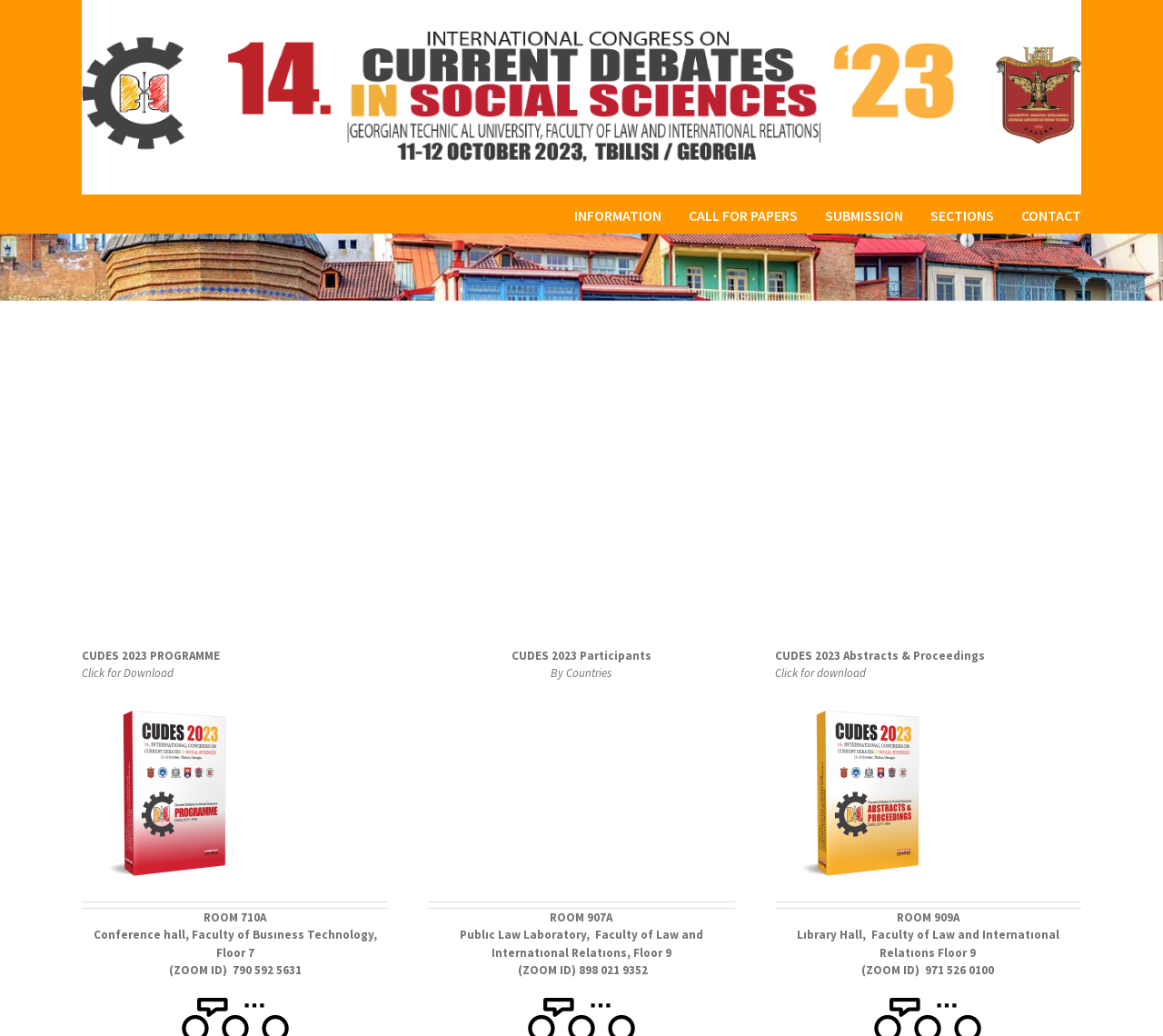Determine the bounding box for the UI element that matches this description: "aria-label="meeting"".

[0.45, 0.964, 0.55, 0.979]